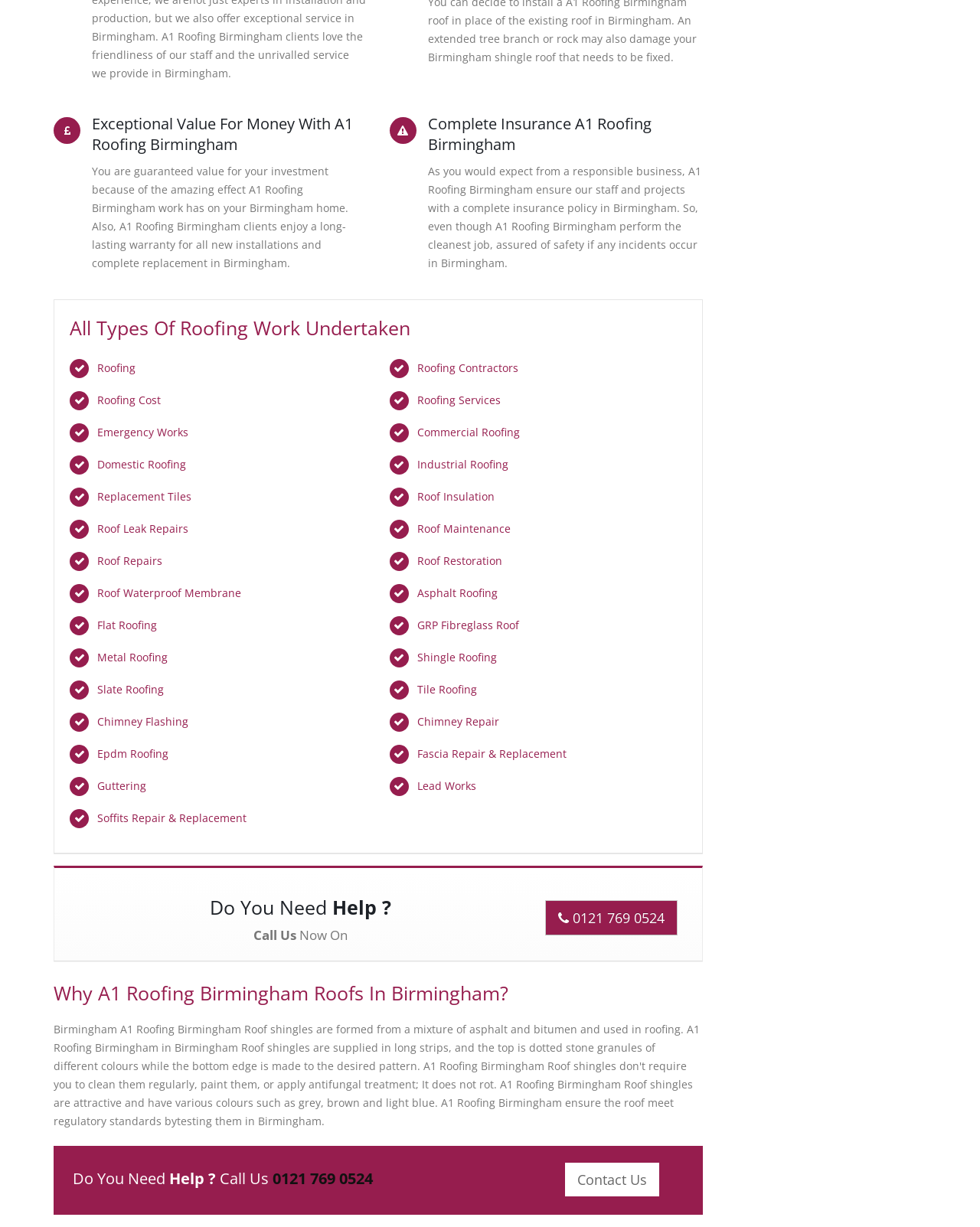Locate the coordinates of the bounding box for the clickable region that fulfills this instruction: "Call 0121 769 0524 for assistance".

[0.556, 0.734, 0.691, 0.763]